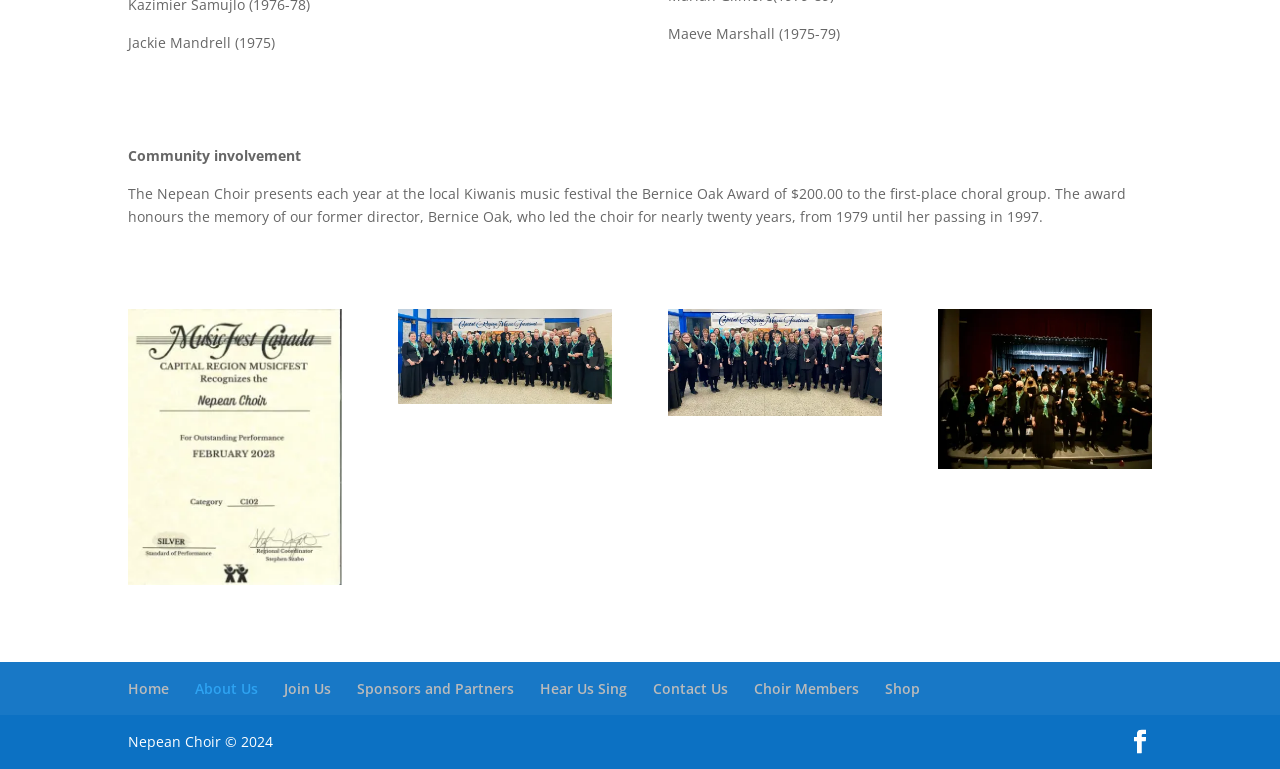Please identify the bounding box coordinates of the element's region that needs to be clicked to fulfill the following instruction: "Check the 'Nepean Choir' copyright information". The bounding box coordinates should consist of four float numbers between 0 and 1, i.e., [left, top, right, bottom].

[0.1, 0.952, 0.213, 0.977]